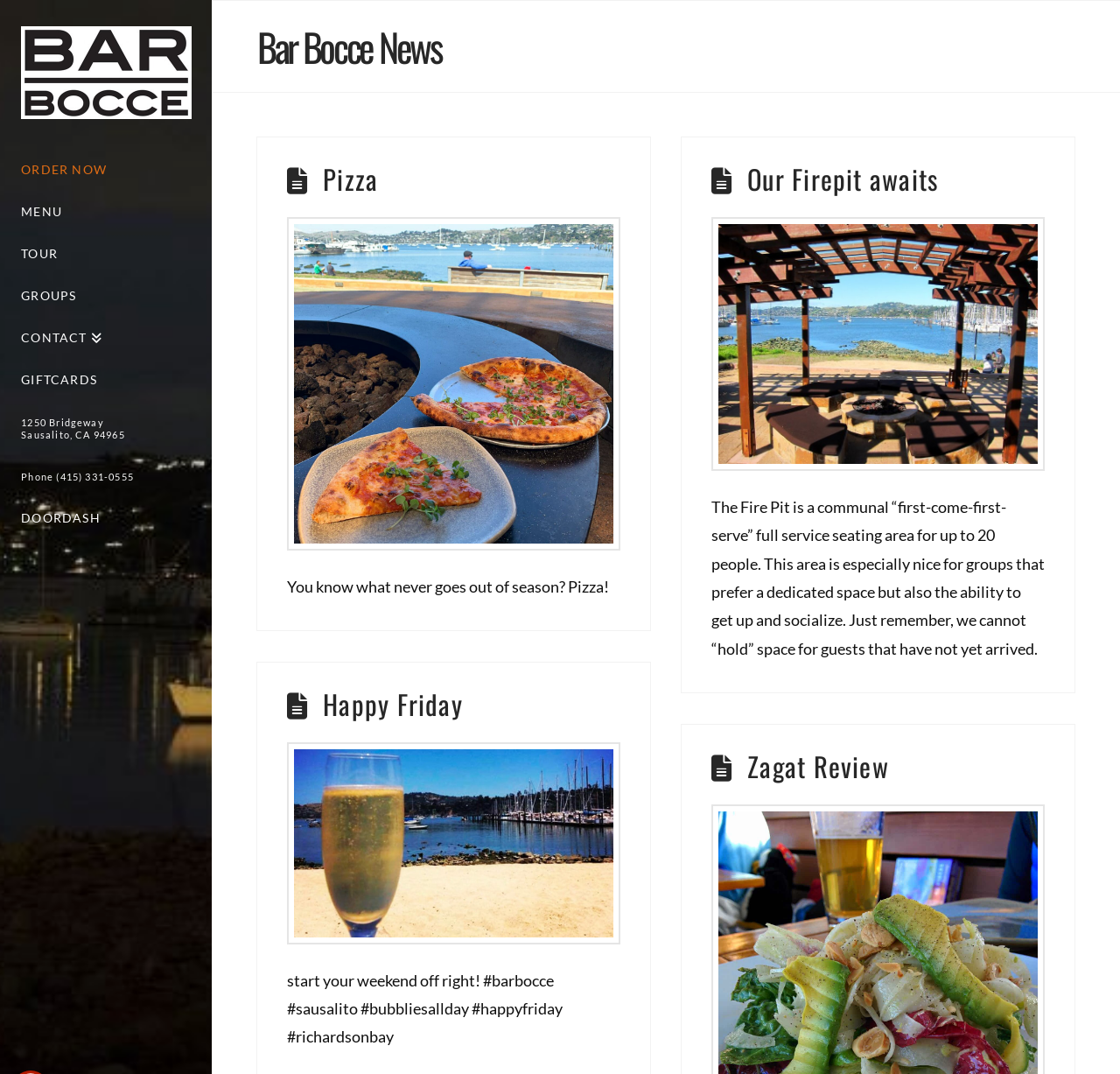What is the name of the restaurant?
Use the information from the image to give a detailed answer to the question.

The name of the restaurant can be found in the top-left corner of the webpage, where it says 'Bar Bocce News - Bar Bocce' and also in the image with the text 'Bar Bocce'.